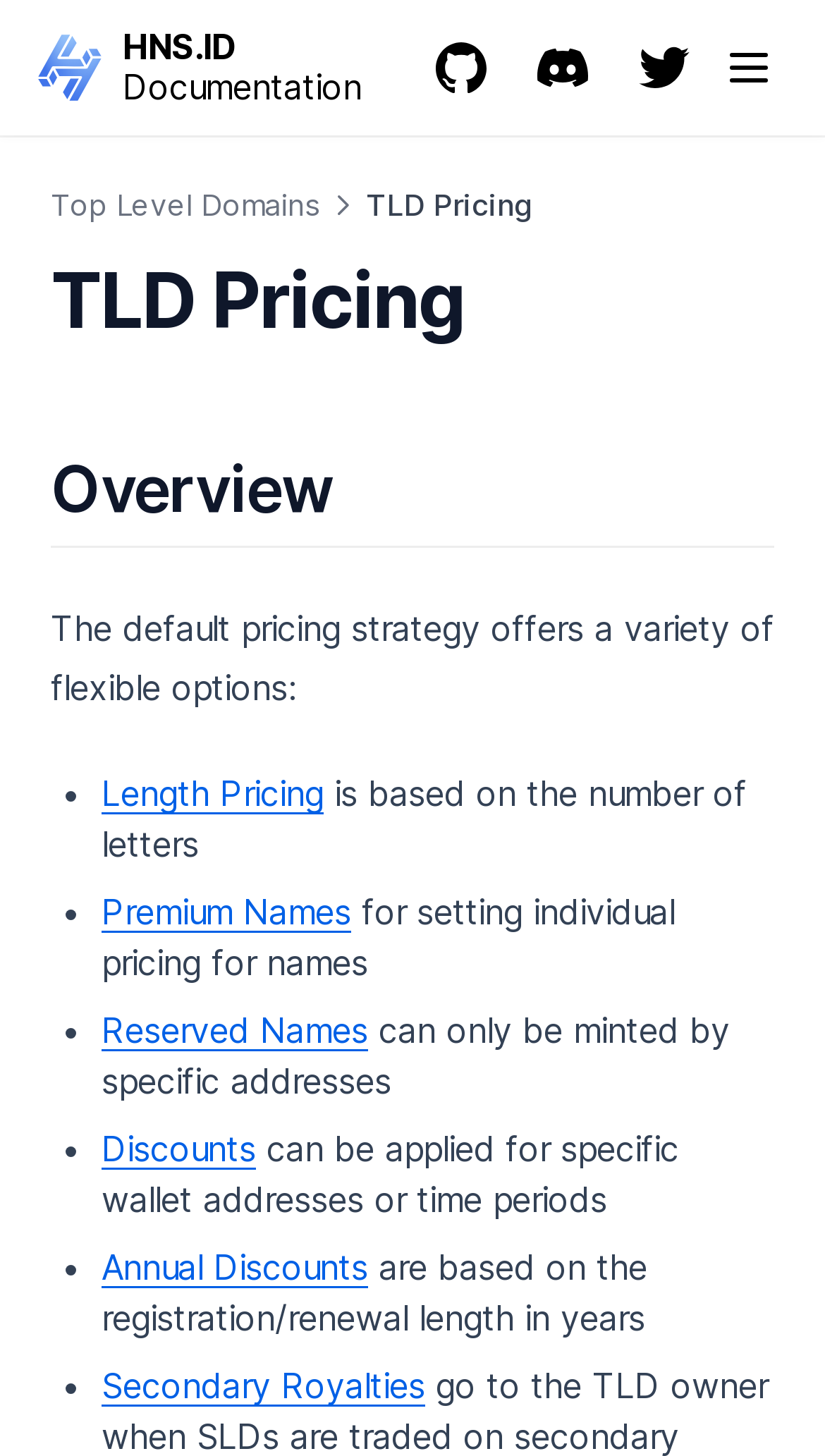Predict the bounding box of the UI element based on the description: "Querying". The coordinates should be four float numbers between 0 and 1, formatted as [left, top, right, bottom].

[0.103, 0.84, 0.928, 0.888]